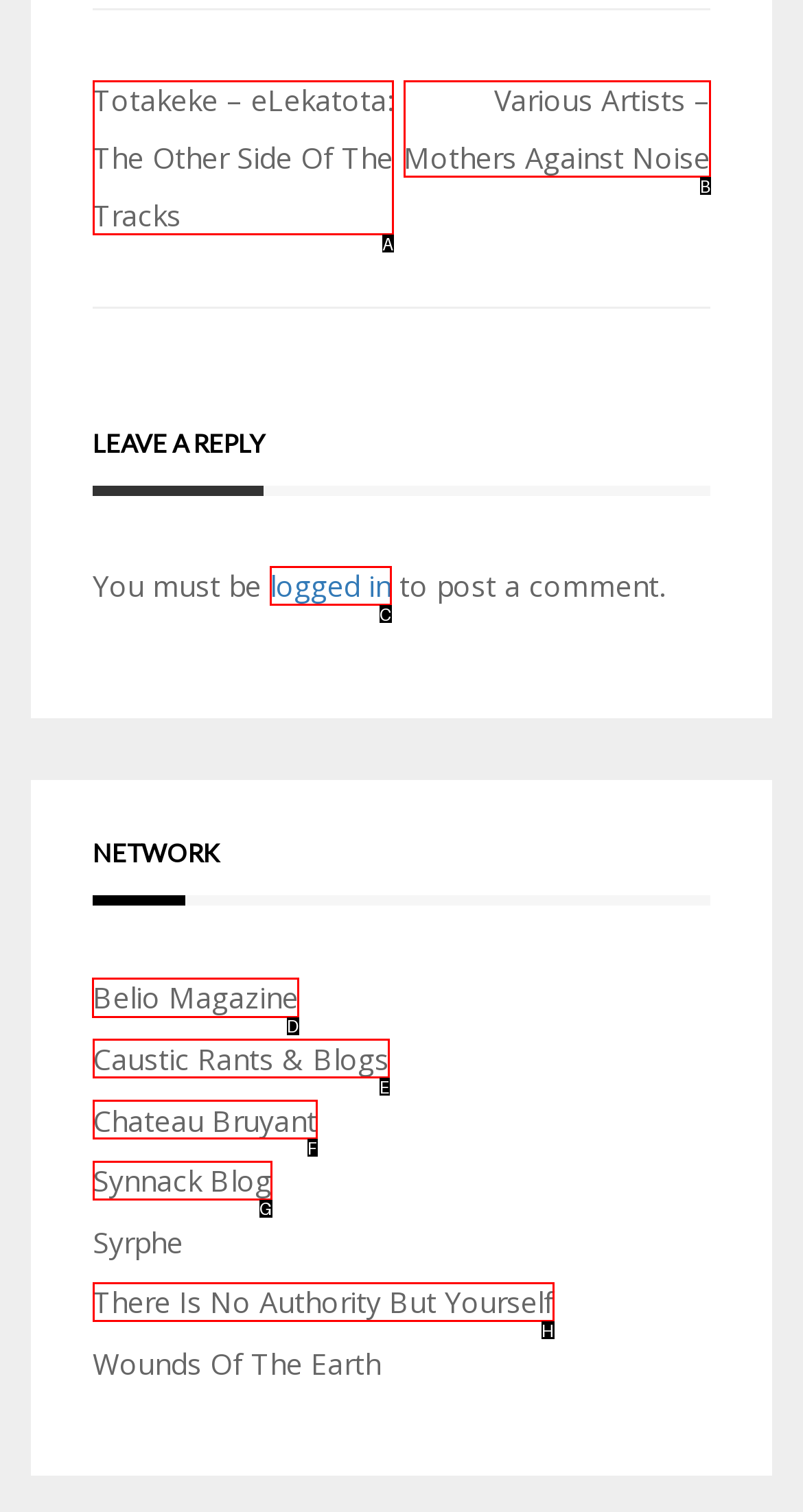Identify the letter of the option that should be selected to accomplish the following task: Click on 'Belio Magazine'. Provide the letter directly.

D